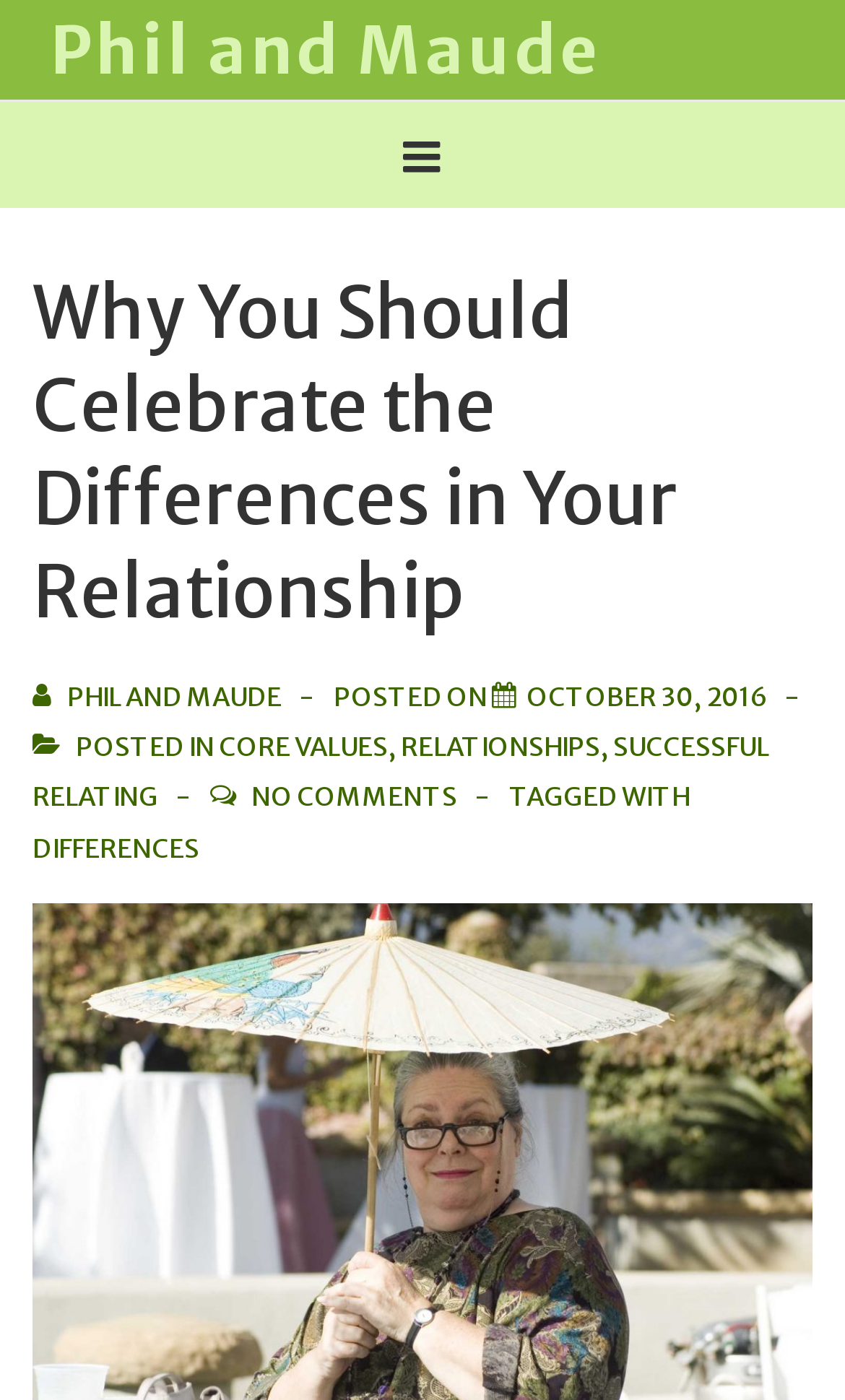Locate the bounding box coordinates of the clickable element to fulfill the following instruction: "View all posts by Phil and Maude". Provide the coordinates as four float numbers between 0 and 1 in the format [left, top, right, bottom].

[0.038, 0.485, 0.338, 0.508]